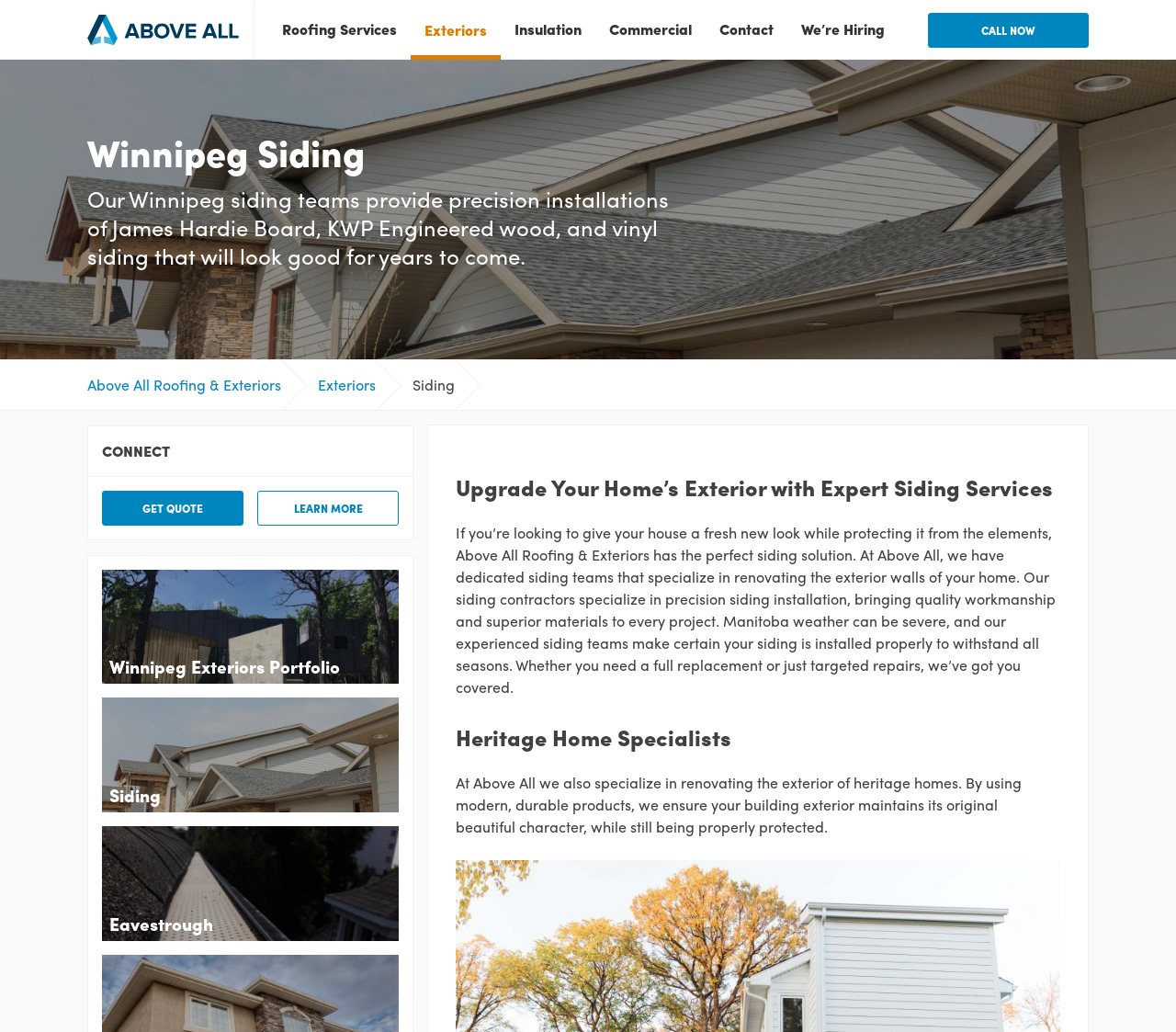Given the element description: "Call Now 204-999-4674", predict the bounding box coordinates of the UI element it refers to, using four float numbers between 0 and 1, i.e., [left, top, right, bottom].

[0.789, 0.012, 0.926, 0.046]